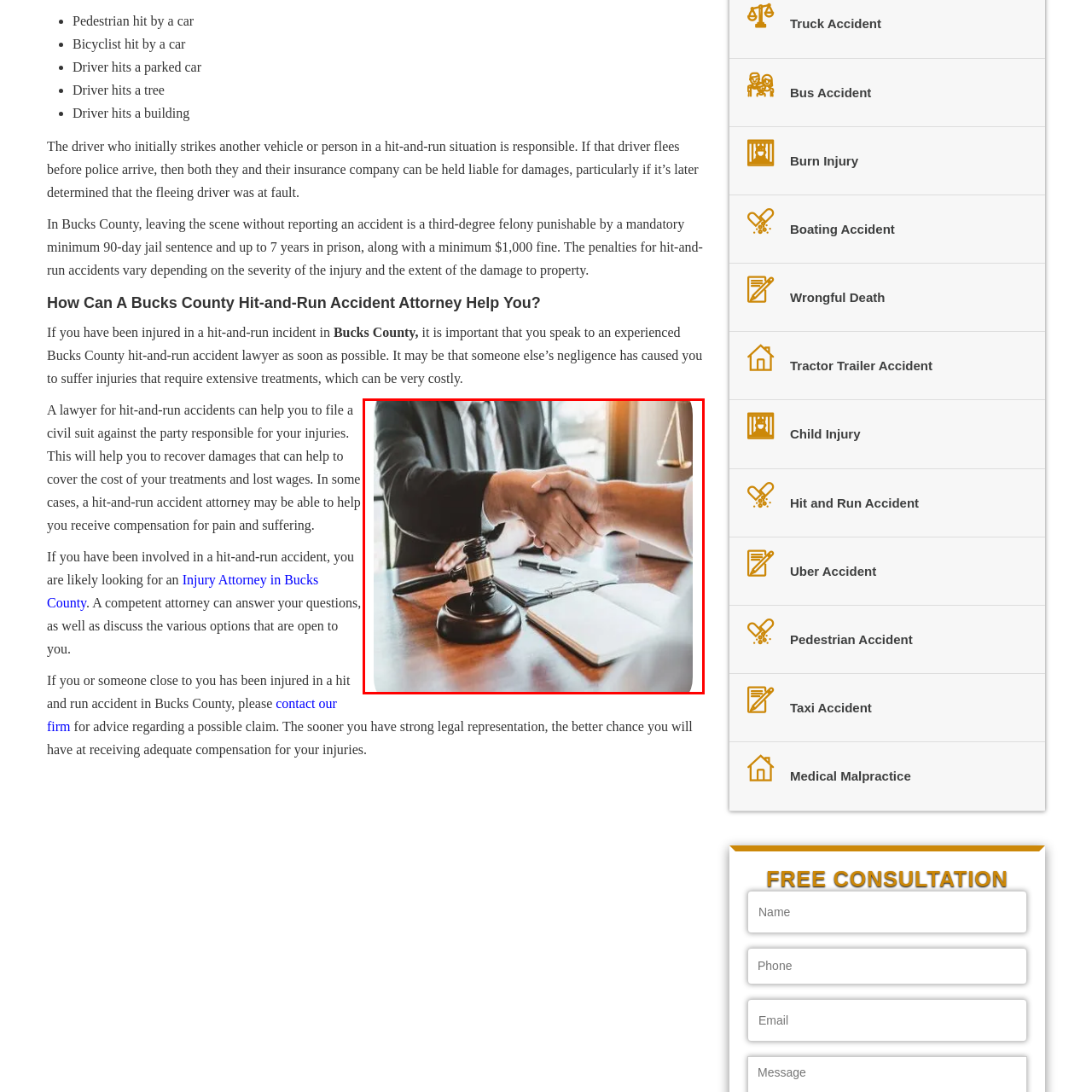Look at the image enclosed by the red boundary and give a detailed answer to the following question, grounding your response in the image's content: 
What is the likely context of the meeting?

The presence of legal documents and a gavel on the desk, along with the warm lighting and organized setting, suggest a legal consultation, specifically in the realm of personal injury or hit-and-run accident cases in Bucks County.